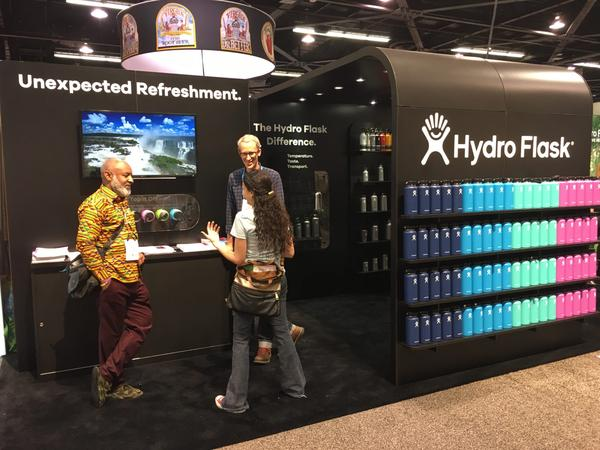What is the representative wearing?
Please provide a single word or phrase as your answer based on the image.

Vibrant, patterned shirt